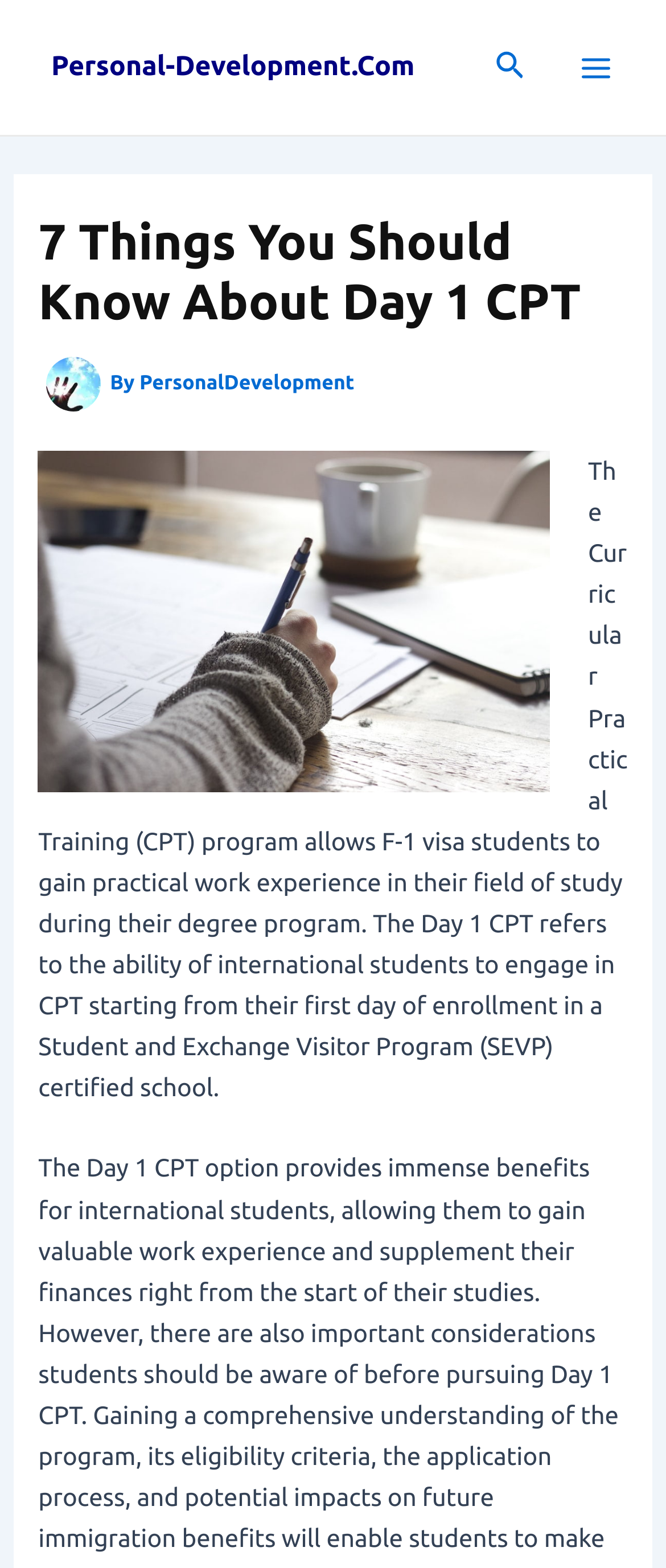Find the bounding box of the UI element described as follows: "Personal-Development.Com".

[0.077, 0.033, 0.623, 0.051]